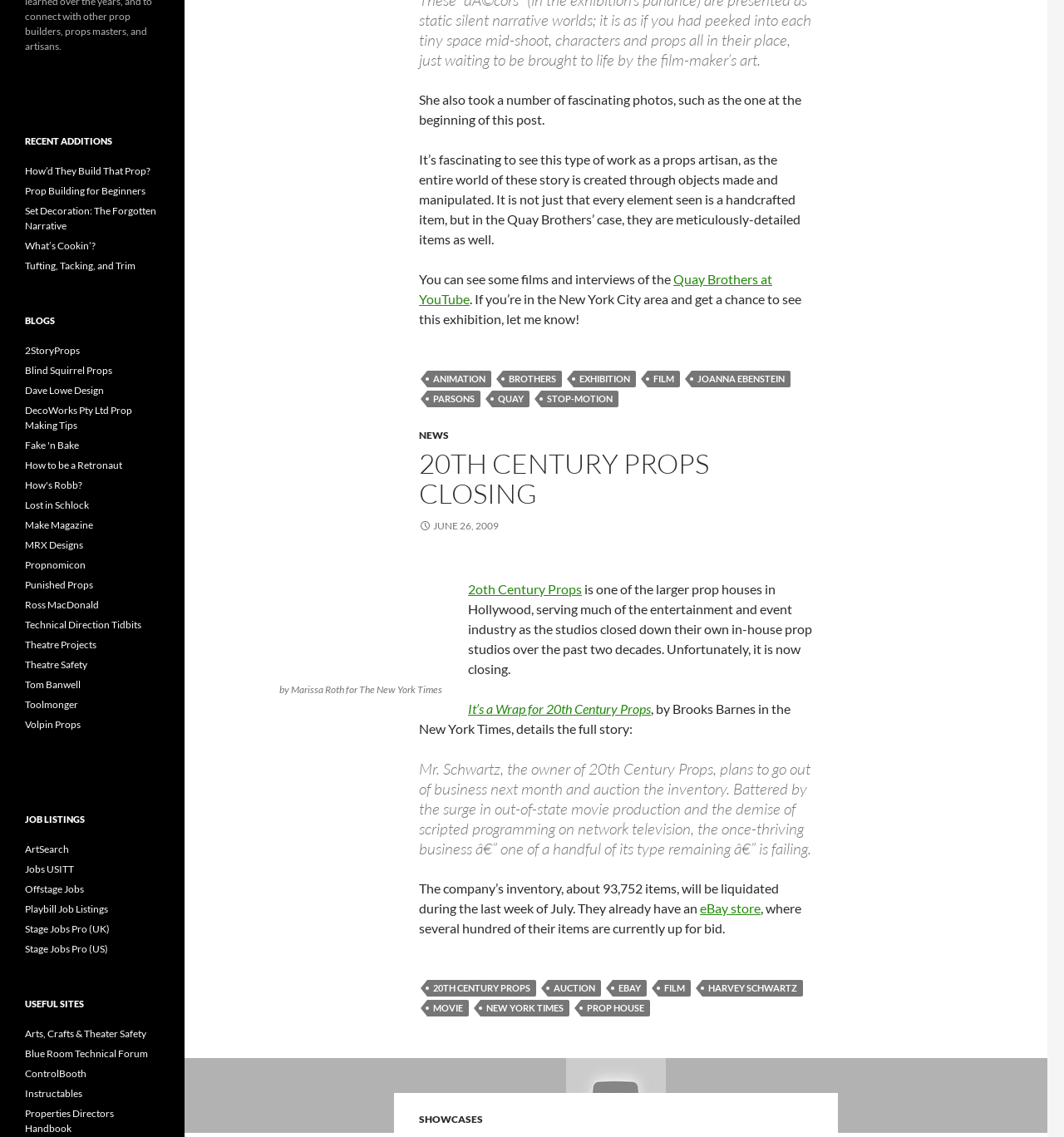Find the bounding box coordinates for the area you need to click to carry out the instruction: "Visit the 'Quay Brothers at YouTube'". The coordinates should be four float numbers between 0 and 1, indicated as [left, top, right, bottom].

[0.394, 0.238, 0.726, 0.27]